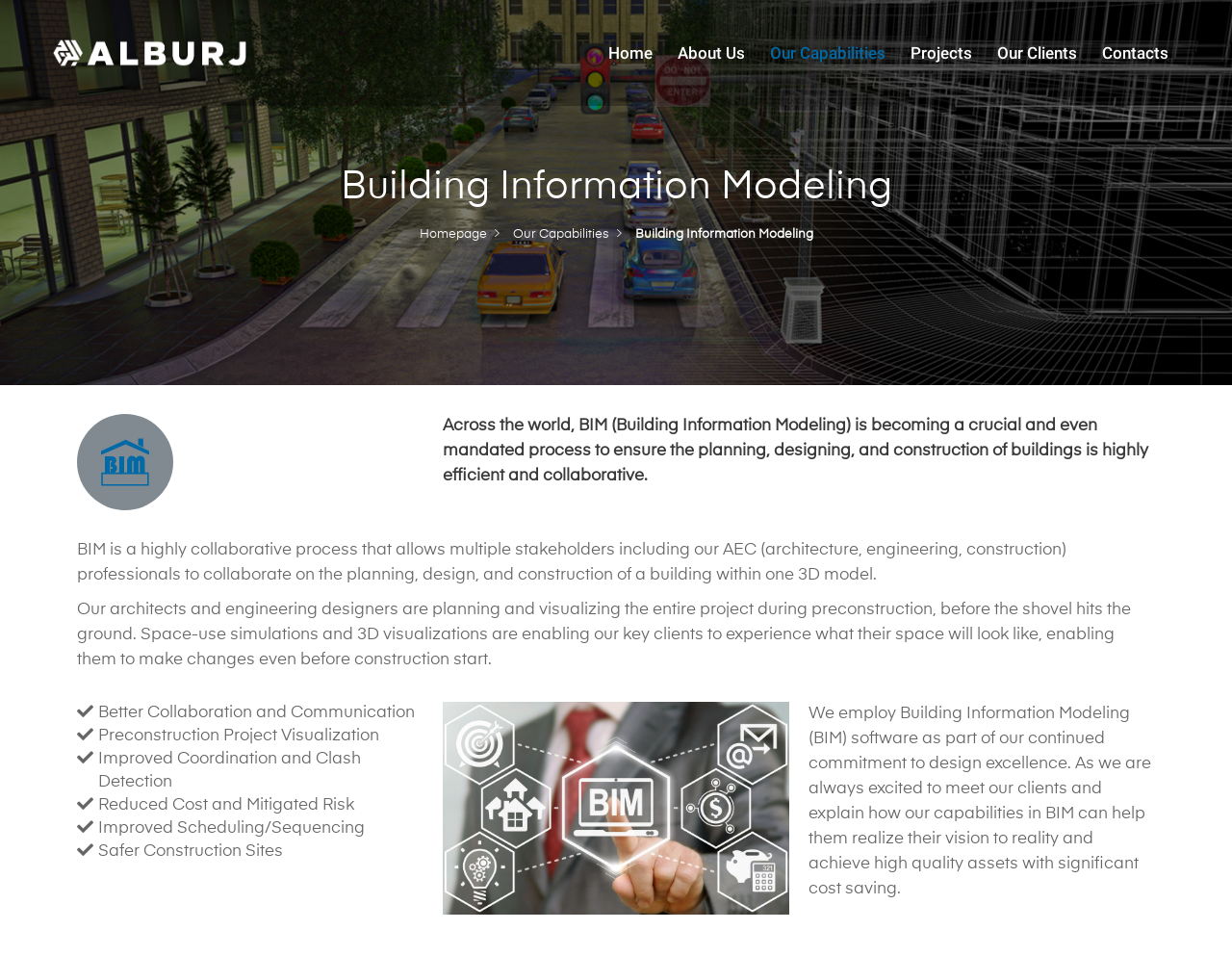What is the benefit of preconstruction project visualization? Please answer the question using a single word or phrase based on the image.

Experience space before construction